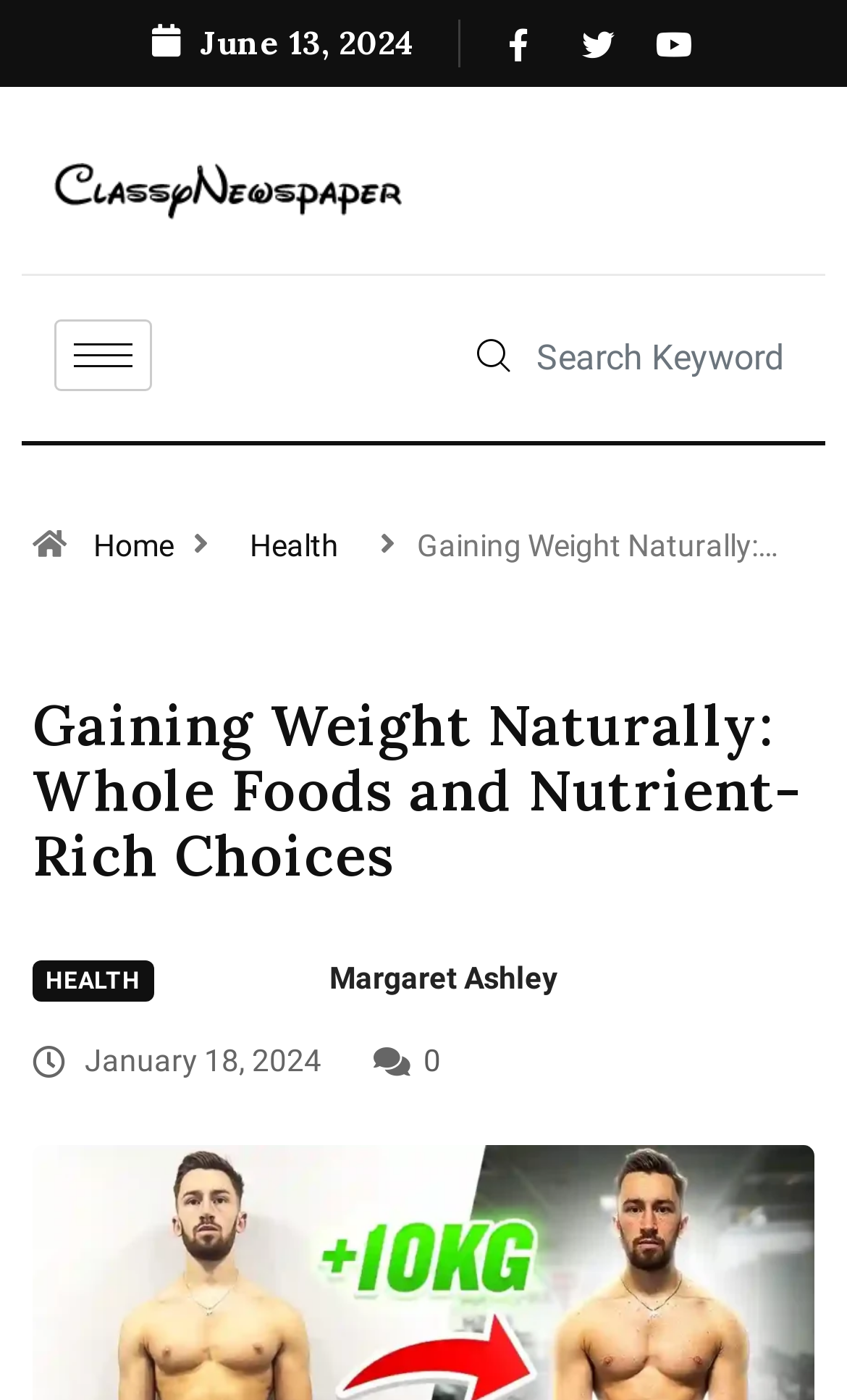Identify the bounding box coordinates of the region that needs to be clicked to carry out this instruction: "Login to the website". Provide these coordinates as four float numbers ranging from 0 to 1, i.e., [left, top, right, bottom].

None